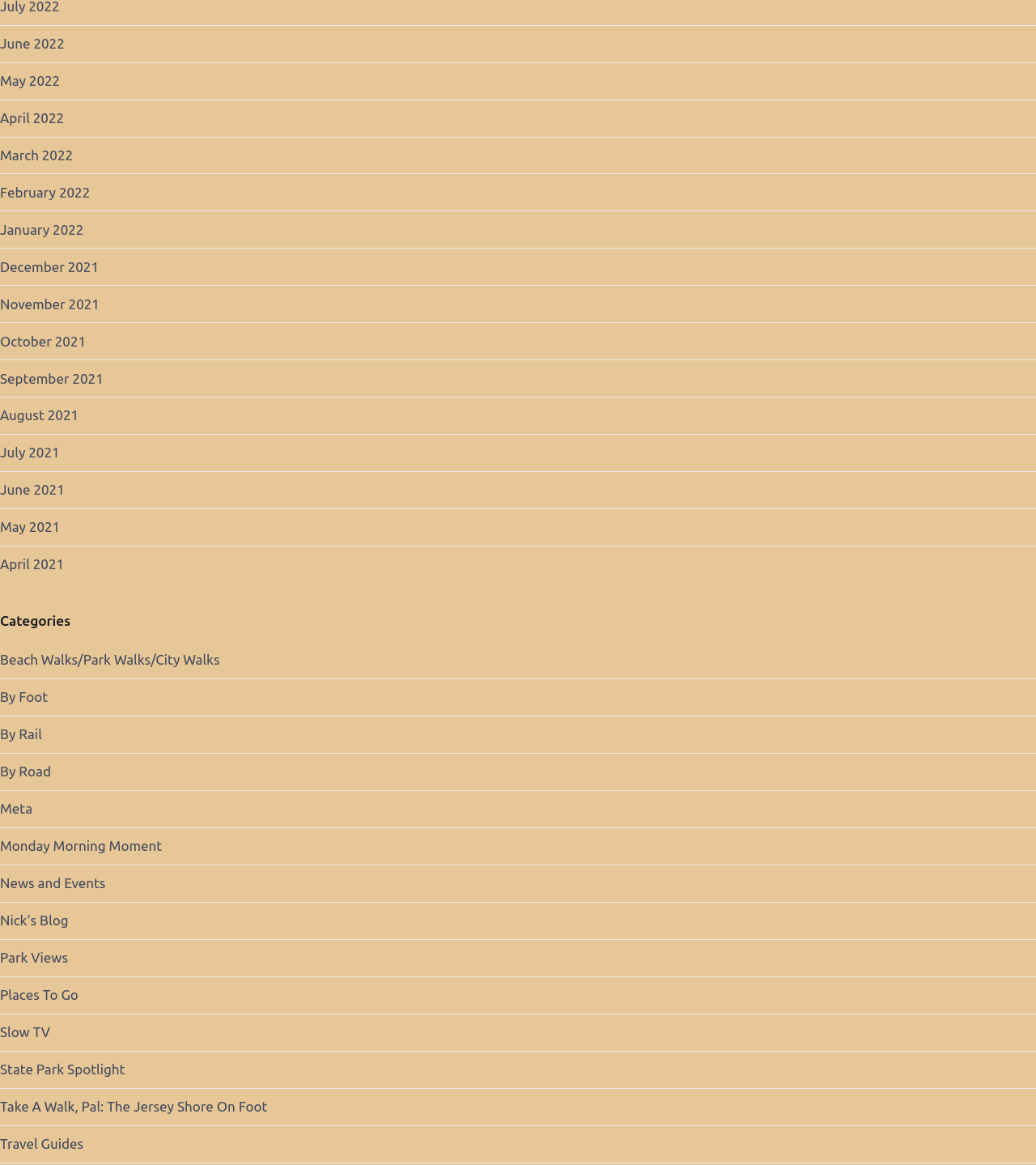Identify the bounding box coordinates for the region of the element that should be clicked to carry out the instruction: "Explore Beach Walks/Park Walks/City Walks". The bounding box coordinates should be four float numbers between 0 and 1, i.e., [left, top, right, bottom].

[0.0, 0.551, 0.212, 0.582]